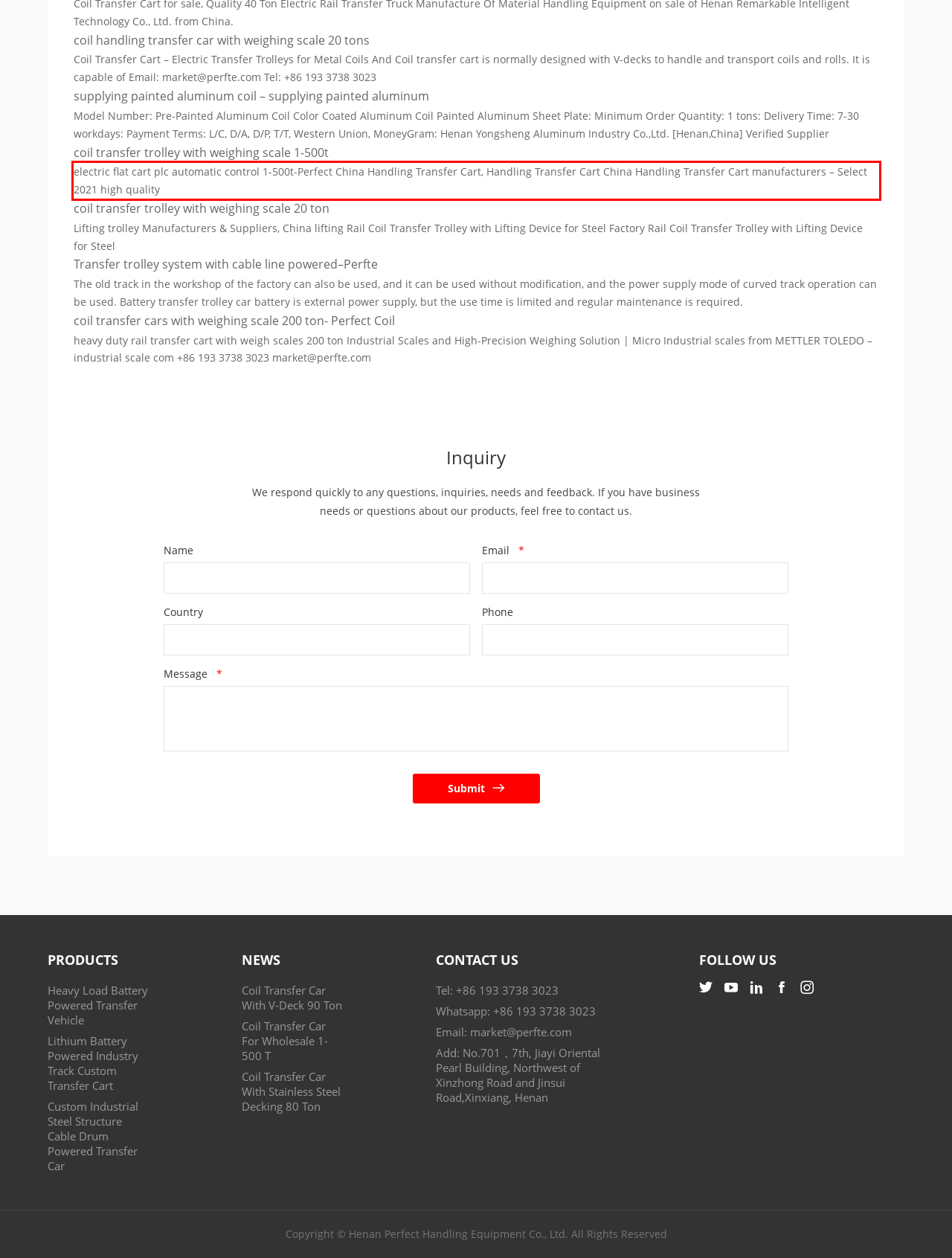In the screenshot of the webpage, find the red bounding box and perform OCR to obtain the text content restricted within this red bounding box.

electric flat cart plc automatic control 1-500t-Perfect China Handling Transfer Cart, Handling Transfer Cart China Handling Transfer Cart manufacturers – Select 2021 high quality